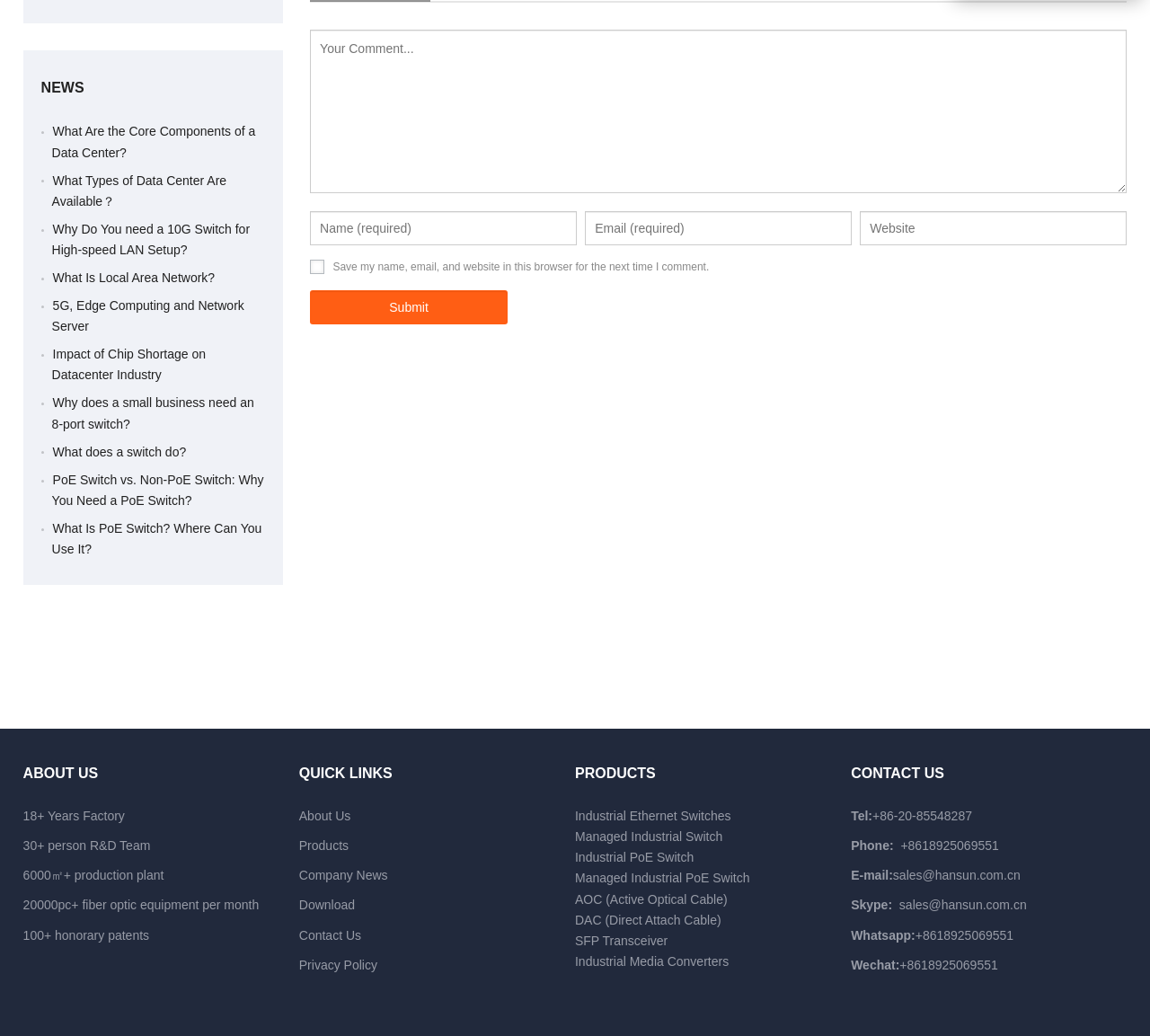Find and provide the bounding box coordinates for the UI element described with: "What Is Local Area Network?".

[0.046, 0.261, 0.187, 0.275]